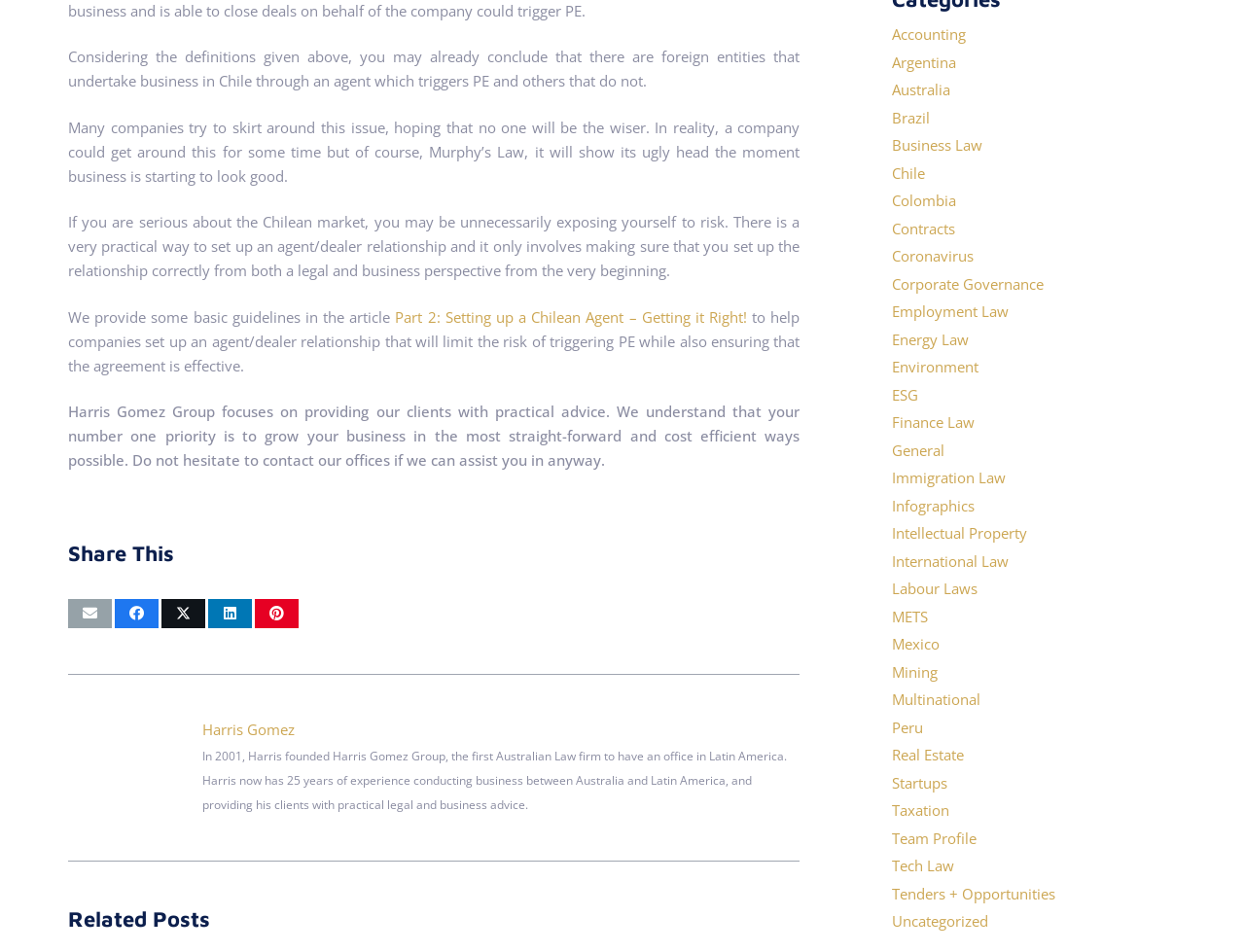Refer to the element description aria-label="Share this" title="Share this" and identify the corresponding bounding box in the screenshot. Format the coordinates as (top-left x, top-left y, bottom-right x, bottom-right y) with values in the range of 0 to 1.

[0.167, 0.629, 0.202, 0.66]